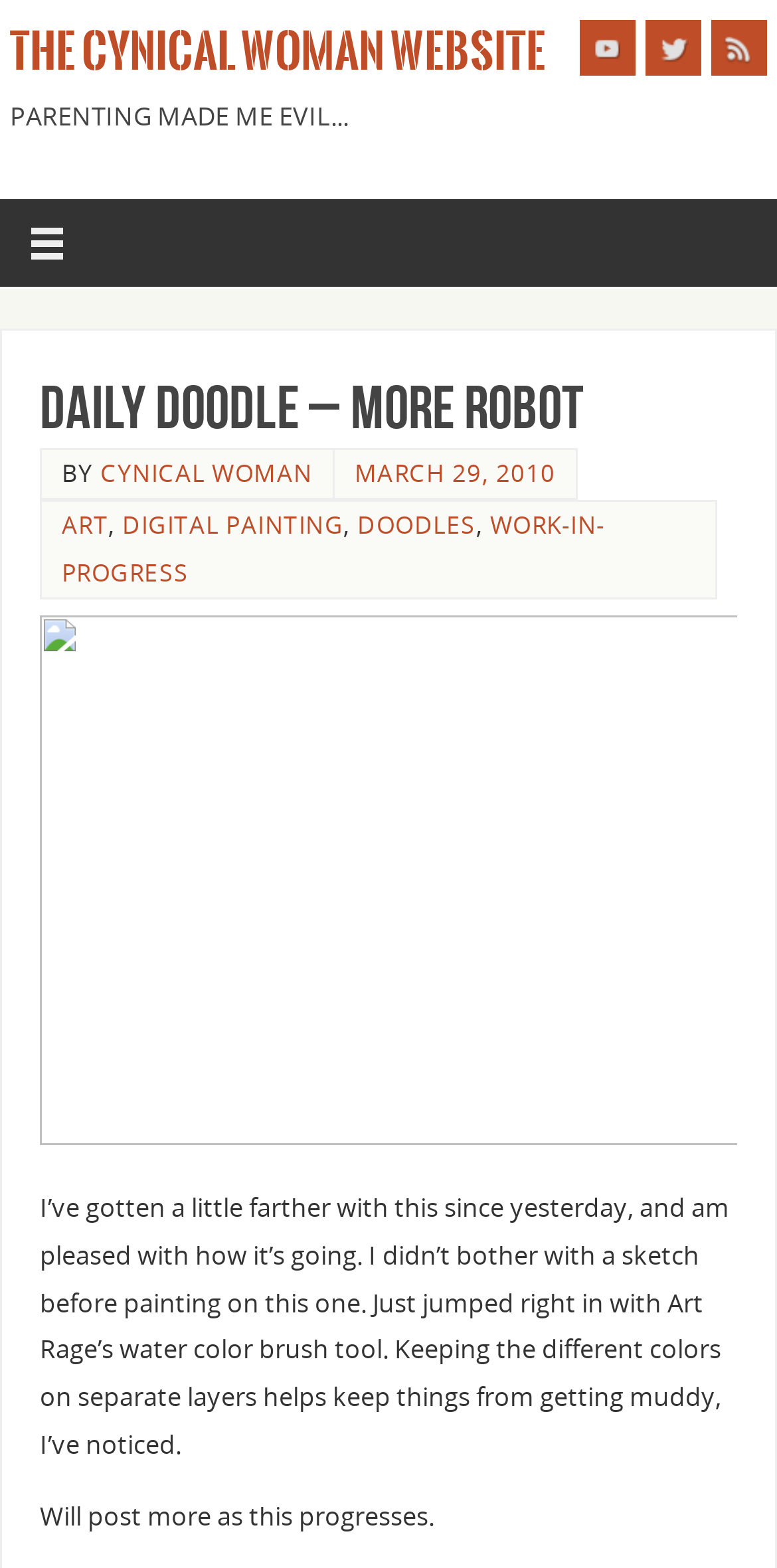Determine the main headline of the webpage and provide its text.

Daily Doodle – More Robot